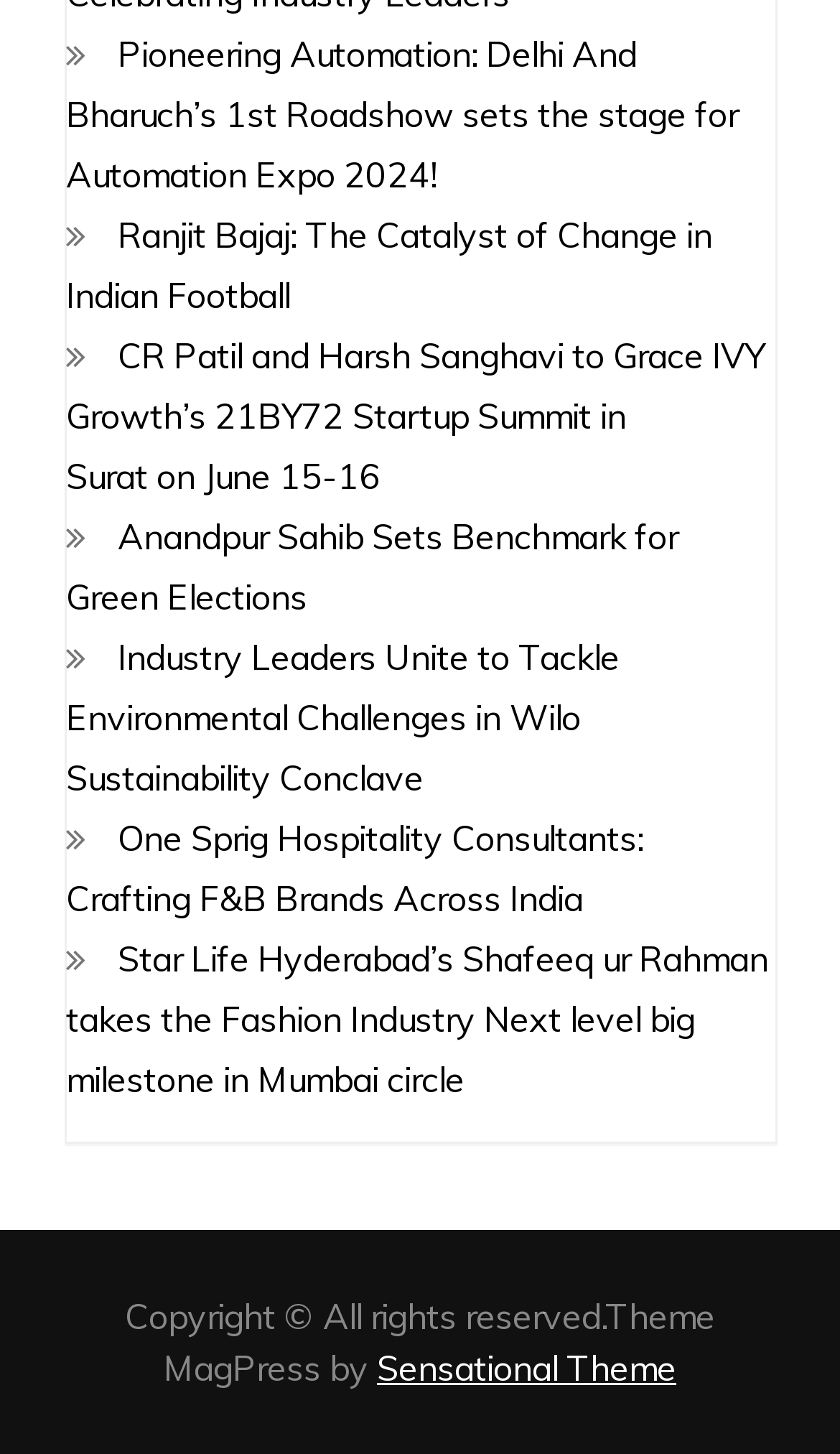Pinpoint the bounding box coordinates of the element that must be clicked to accomplish the following instruction: "Read about Pioneering Automation". The coordinates should be in the format of four float numbers between 0 and 1, i.e., [left, top, right, bottom].

[0.078, 0.023, 0.878, 0.135]